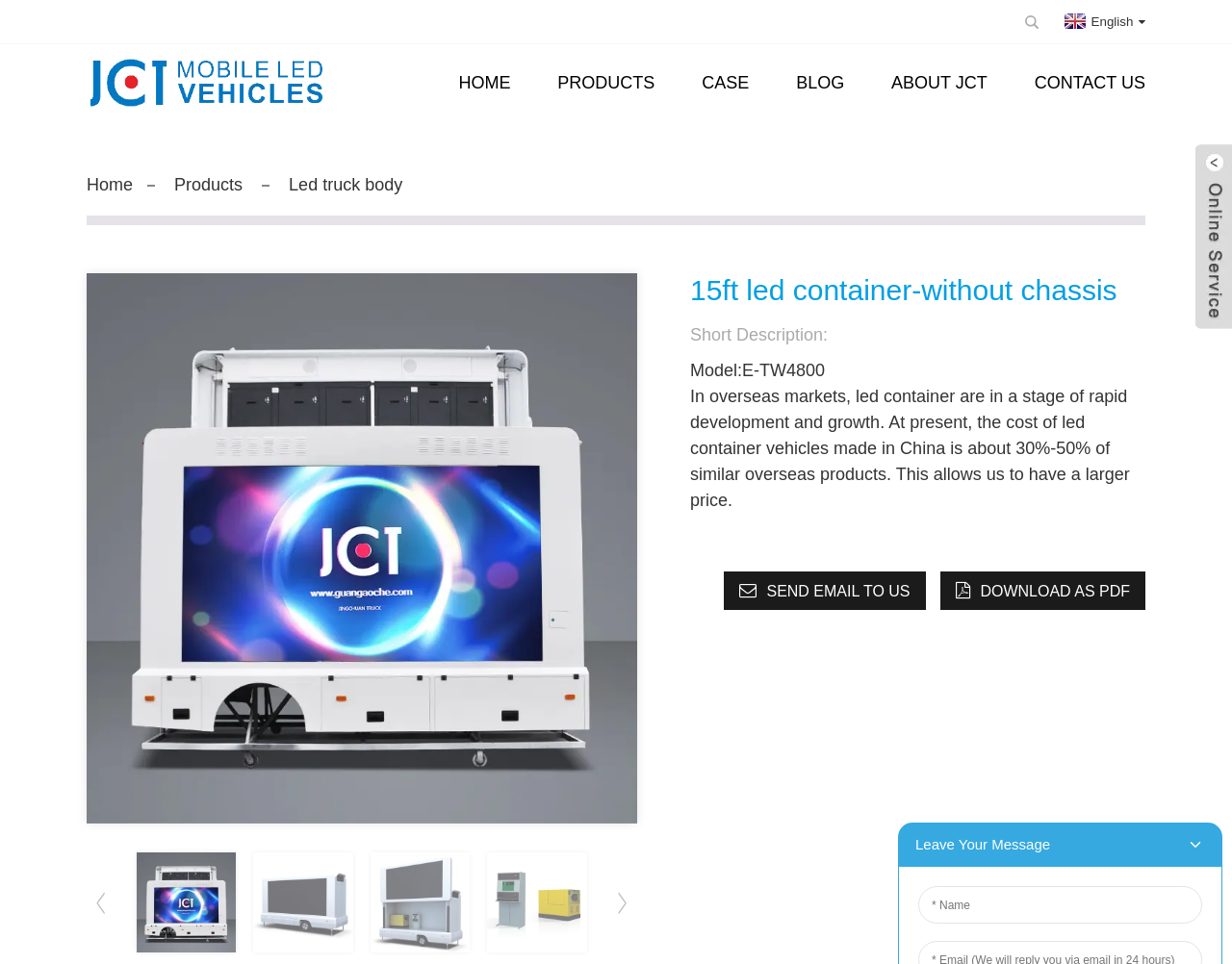Could you locate the bounding box coordinates for the section that should be clicked to accomplish this task: "Visit new york city public schools".

None